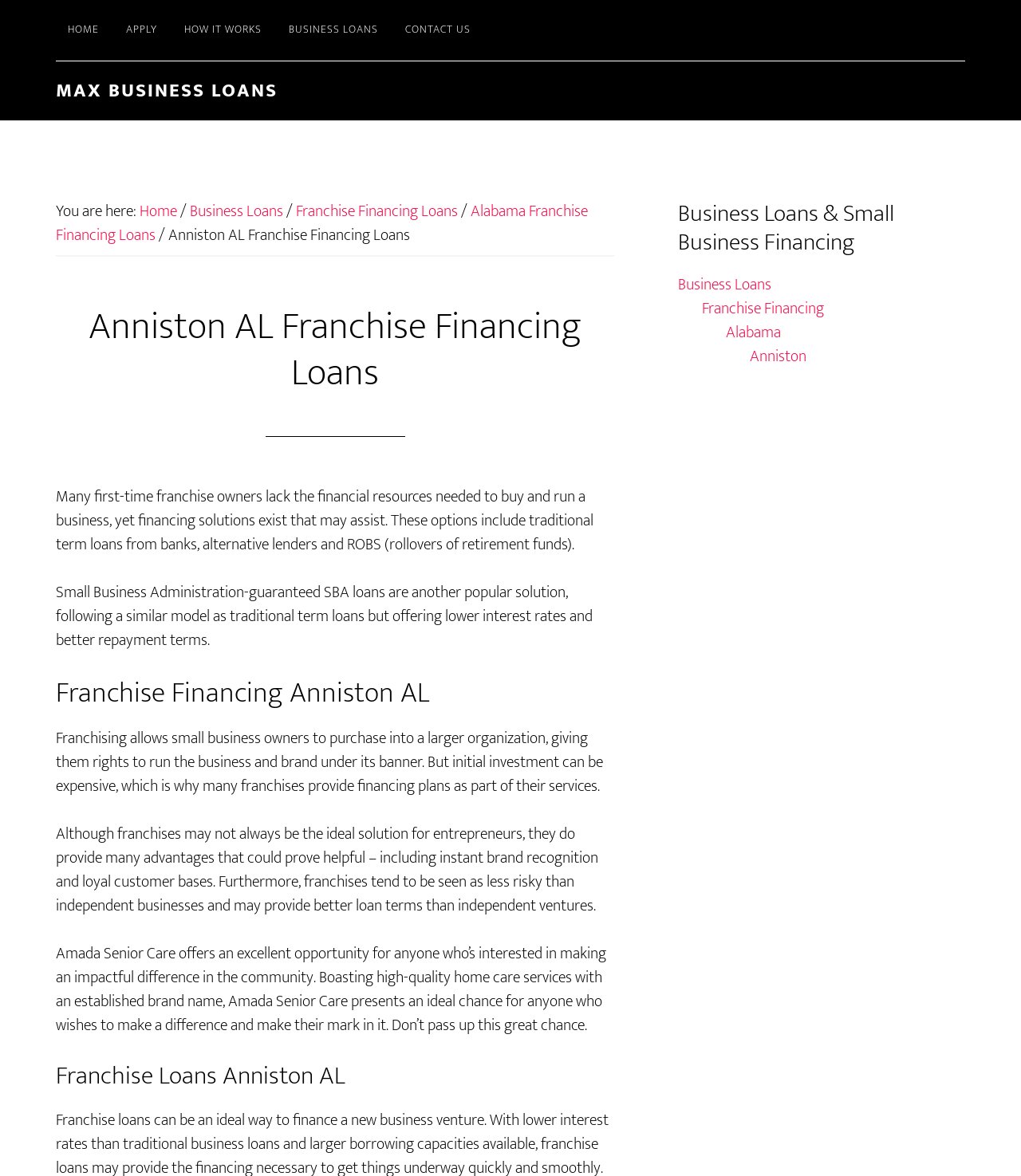Using the element description: "Max Business Loans", determine the bounding box coordinates. The coordinates should be in the format [left, top, right, bottom], with values between 0 and 1.

[0.055, 0.064, 0.272, 0.091]